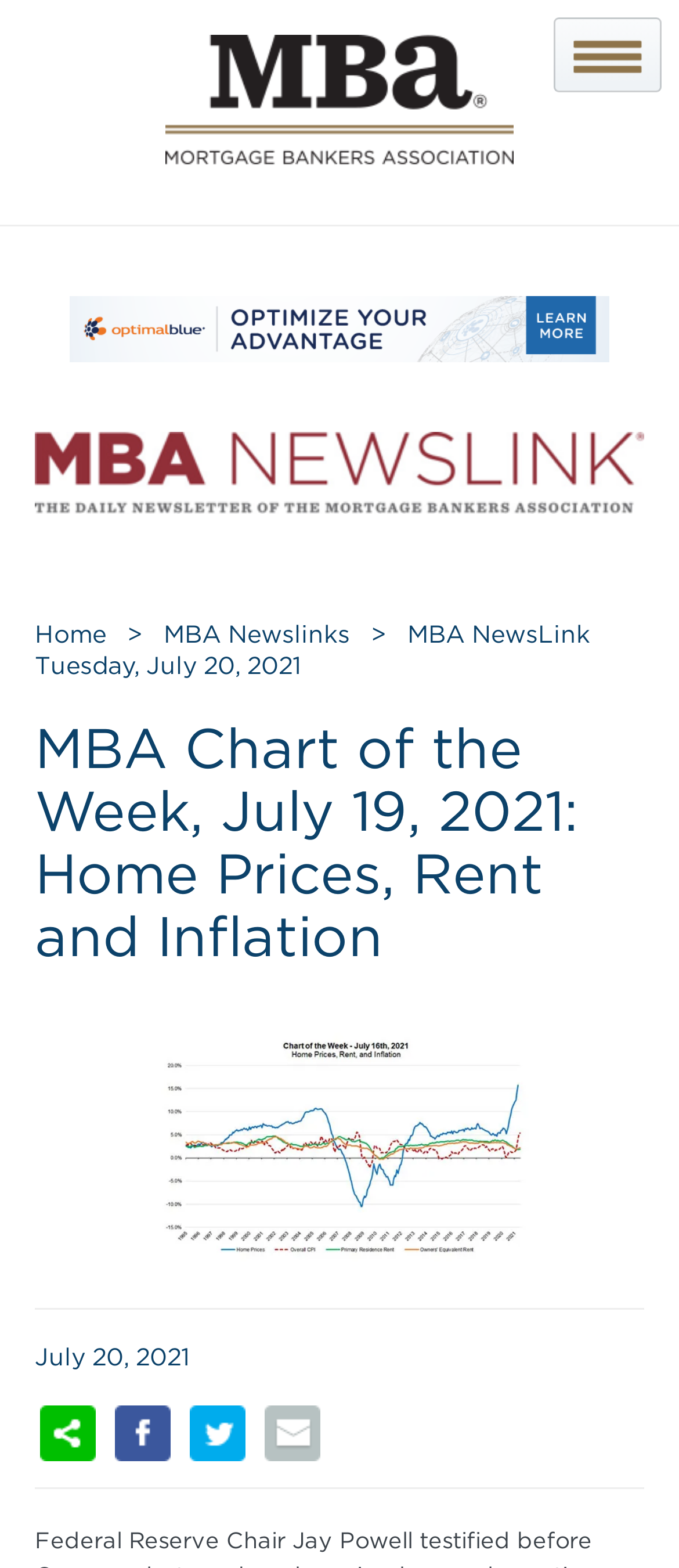What is the logo of MBA Newslink? Based on the image, give a response in one word or a short phrase.

MBA Newslink Logo